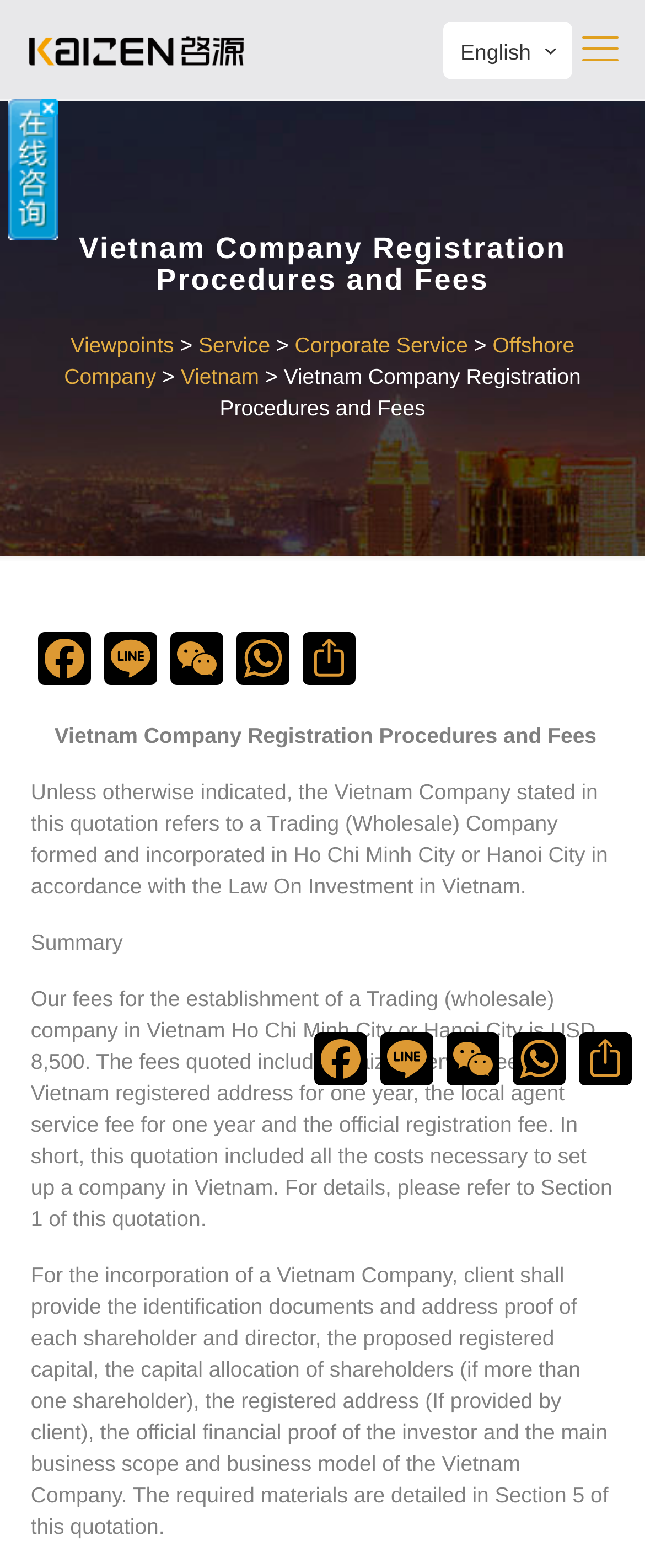What is required for the incorporation of a Vietnam Company?
Your answer should be a single word or phrase derived from the screenshot.

Identification documents and address proof